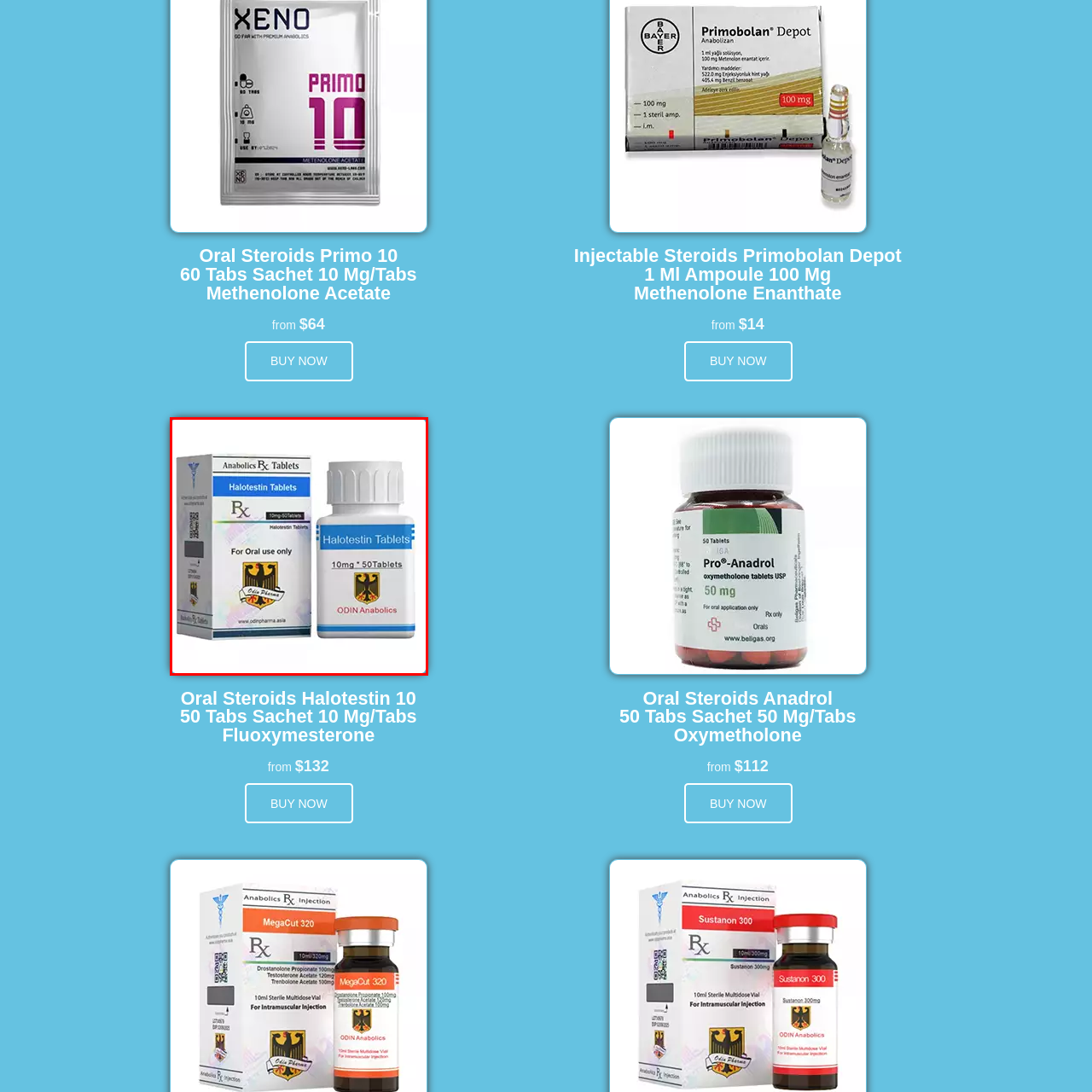What is the dosage of each tablet?
Examine the image highlighted by the red bounding box and answer briefly with one word or a short phrase.

10 mg